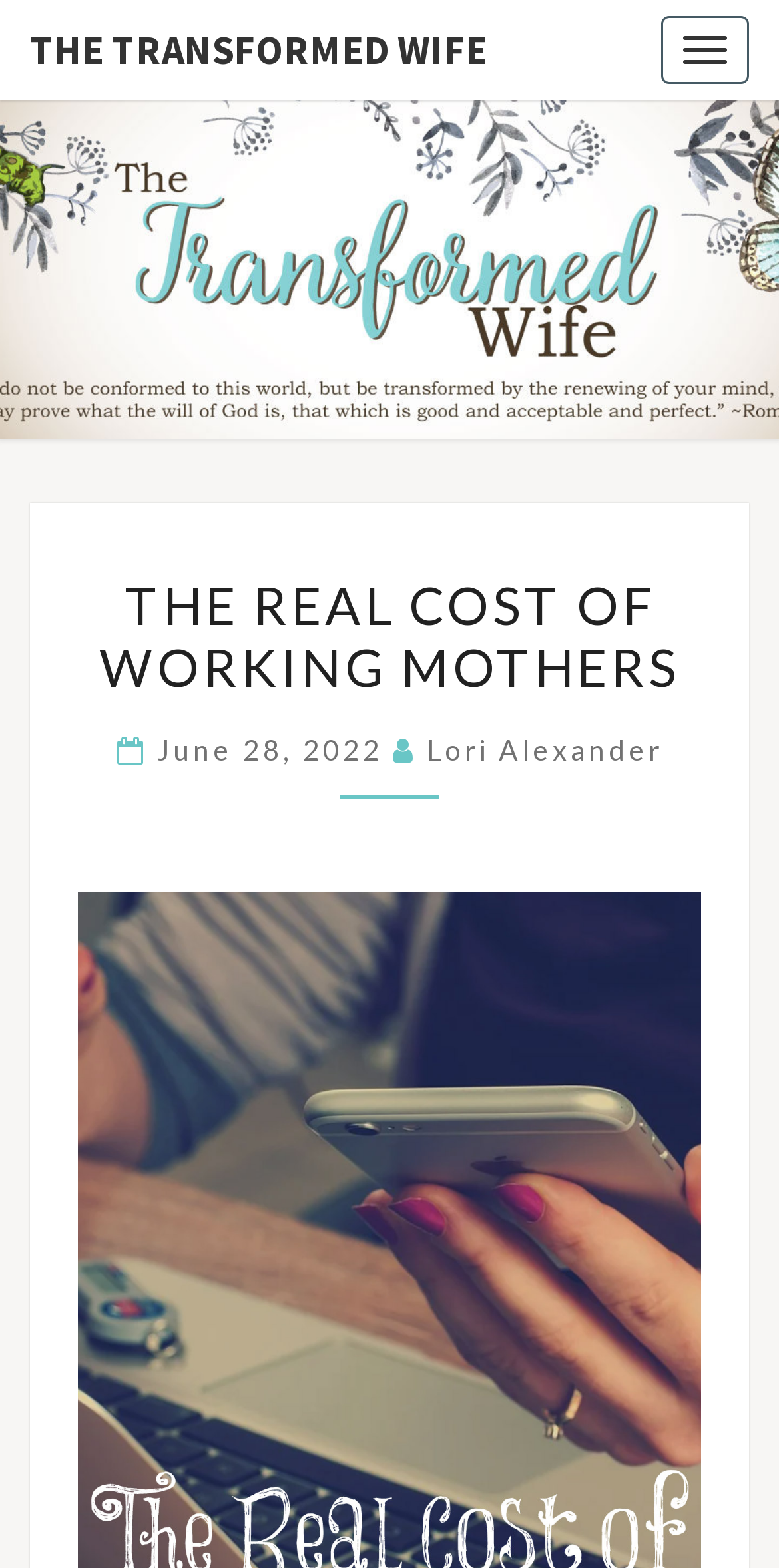Generate a detailed explanation of the webpage's features and information.

The webpage is titled "The Real Cost of Working Mothers – The Transformed Wife" and appears to be a blog post or article. At the top left corner, there is a link to the website's main page, labeled "THE TRANSFORMED WIFE". 

Below the title, there is a header section that spans across the page, containing the main title "THE REAL COST OF WORKING MOTHERS" in large font, followed by a subheading that includes the date "June 28, 2022" and the author's name "Lori Alexander". The date and author's name are clickable links.

On the top right corner, there is a button labeled "Toggle navigation", which suggests that the webpage has a navigation menu that can be toggled on and off.